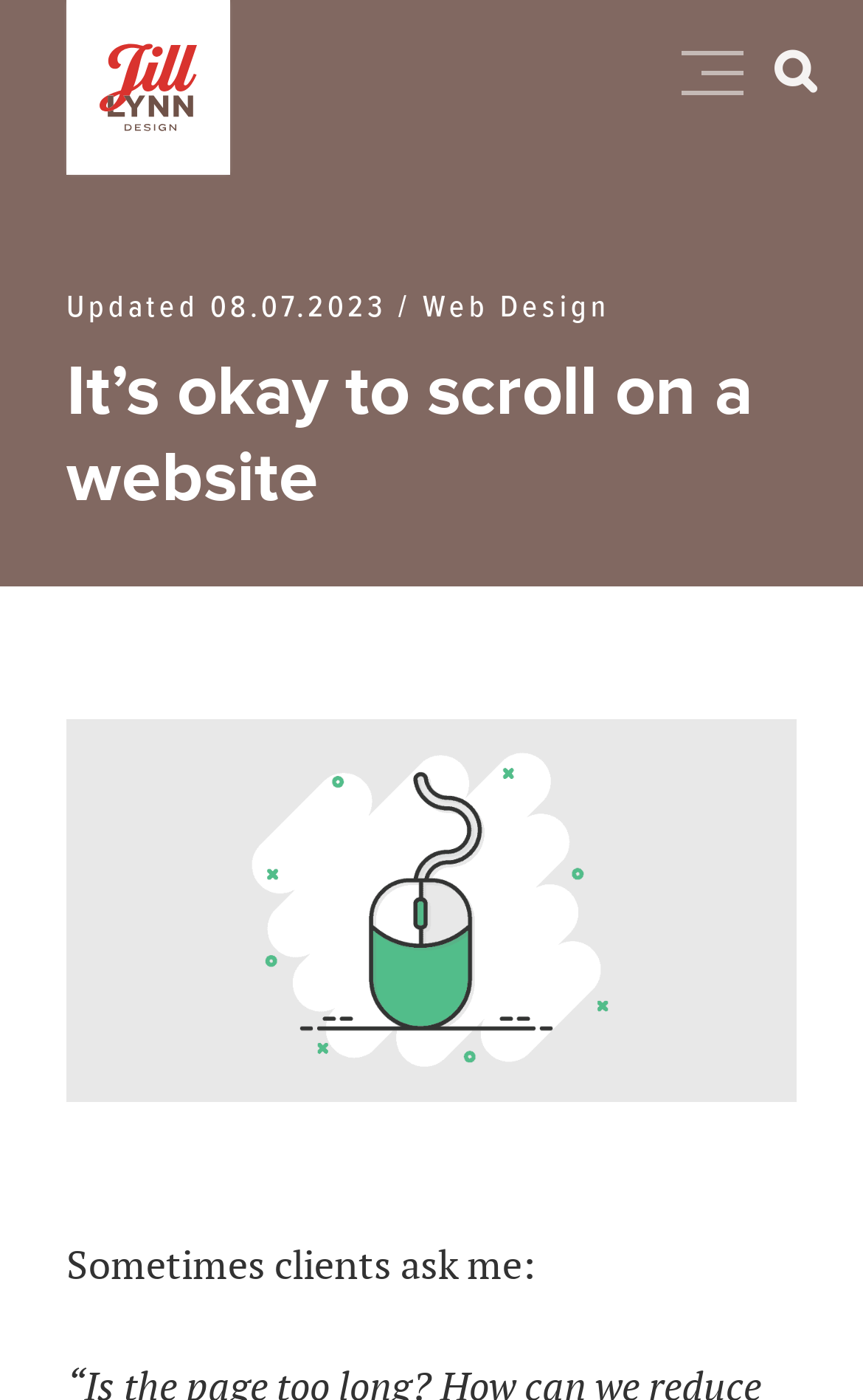What is the illustration below the heading?
Answer the question with a detailed and thorough explanation.

The illustration below the heading is an image described as 'computer mouse illustration', which suggests that it is an illustration of a computer mouse.